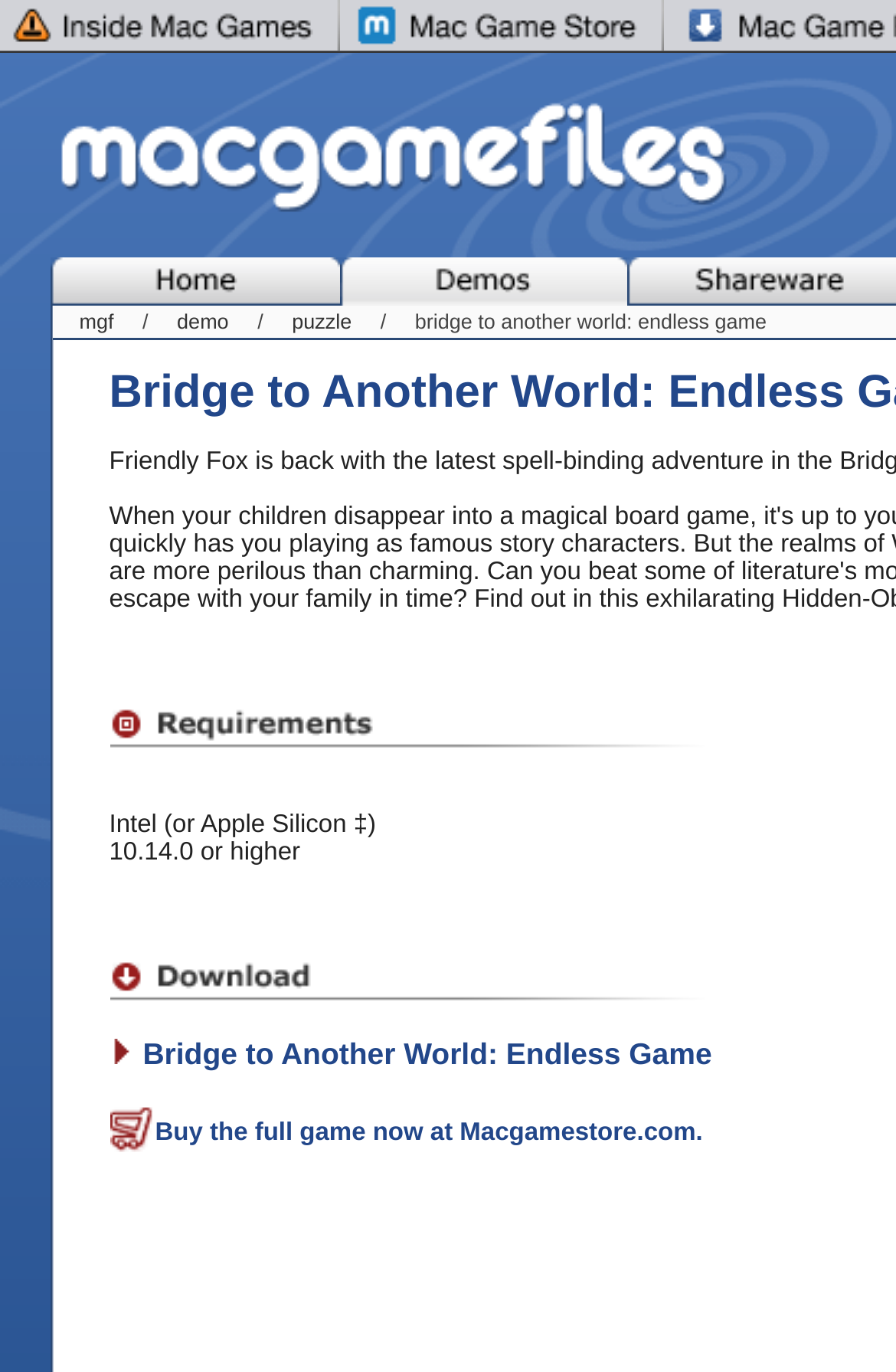Answer the following query with a single word or phrase:
What type of games are featured on this website?

Mac games